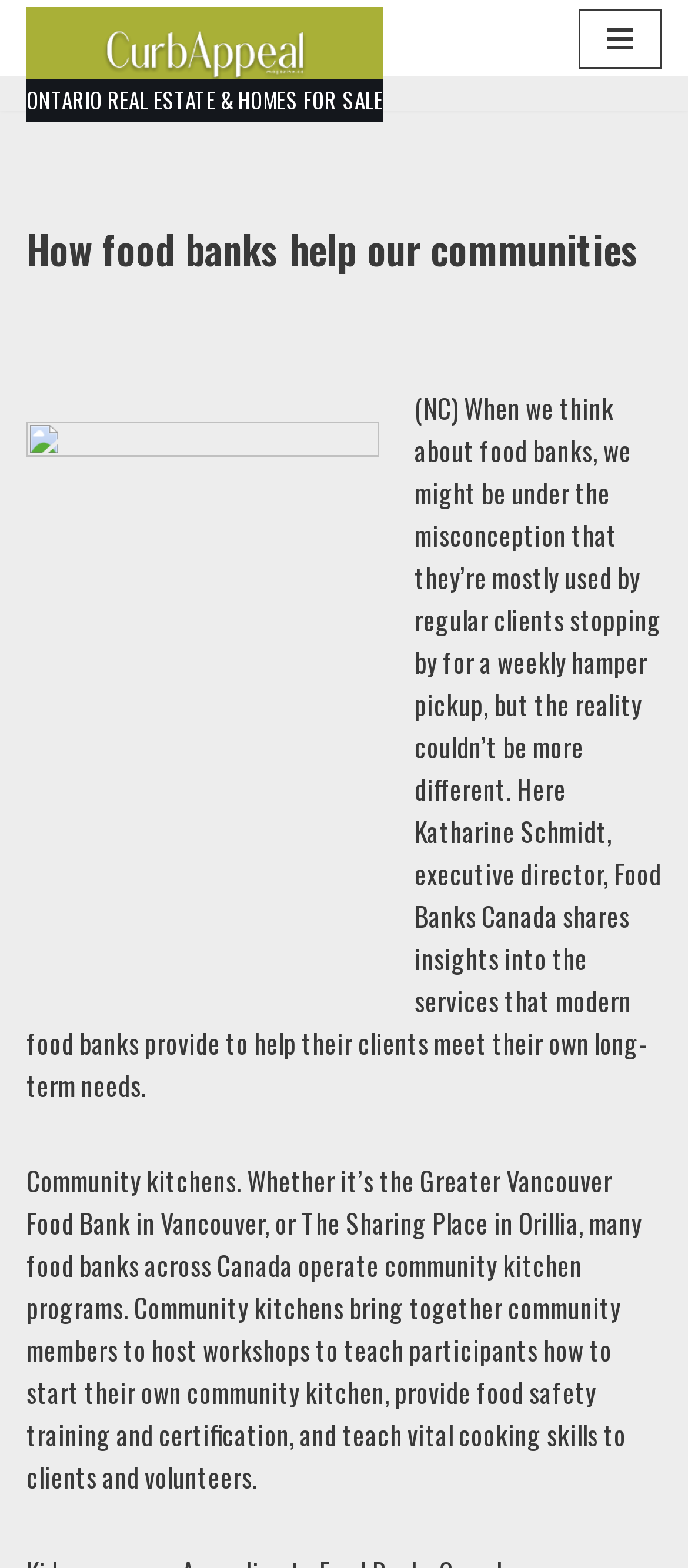Provide the bounding box coordinates for the UI element that is described as: "Skip to content".

[0.0, 0.036, 0.077, 0.058]